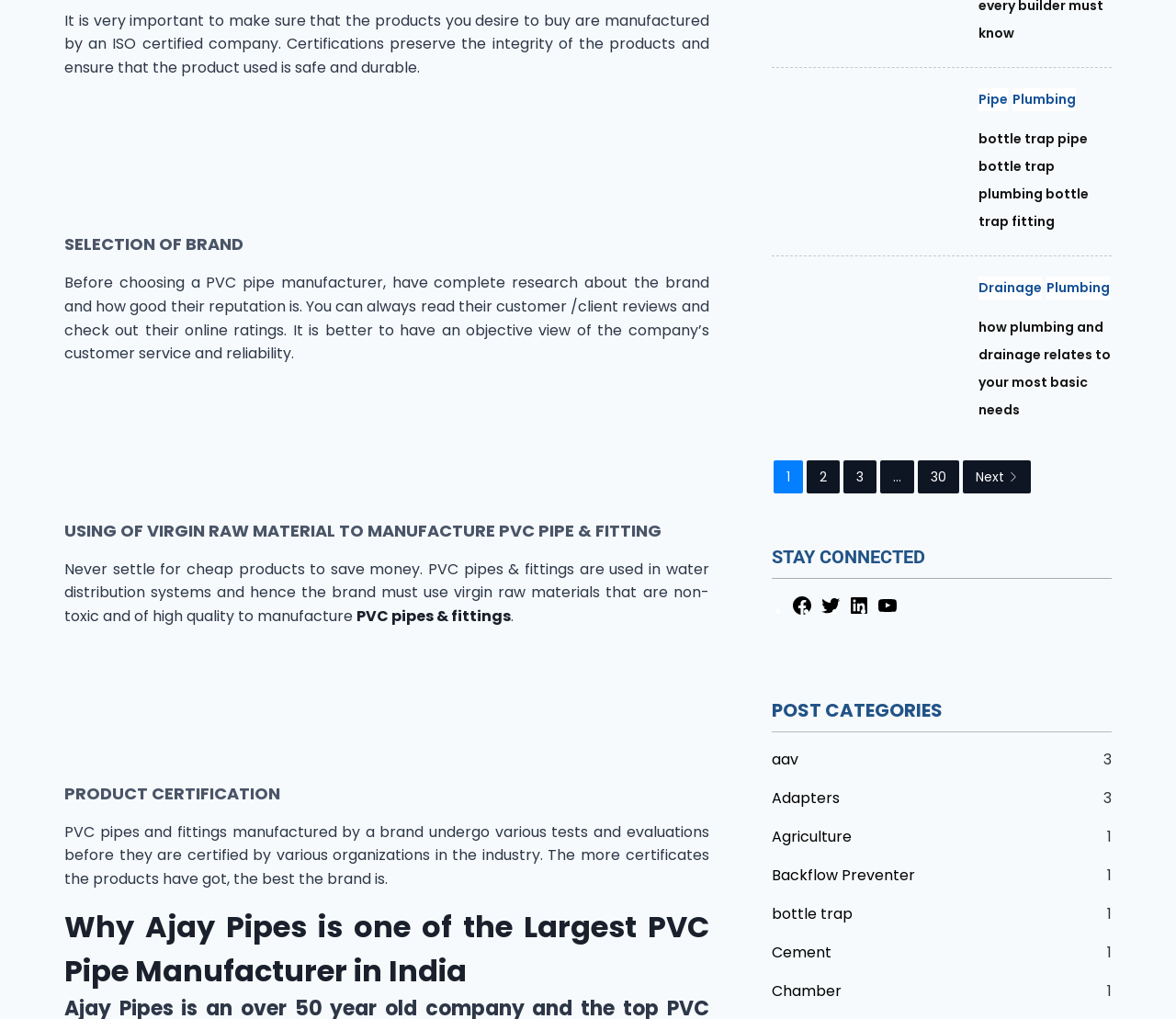Identify the bounding box for the element characterized by the following description: "PVC pipes & fittings".

[0.303, 0.594, 0.434, 0.615]